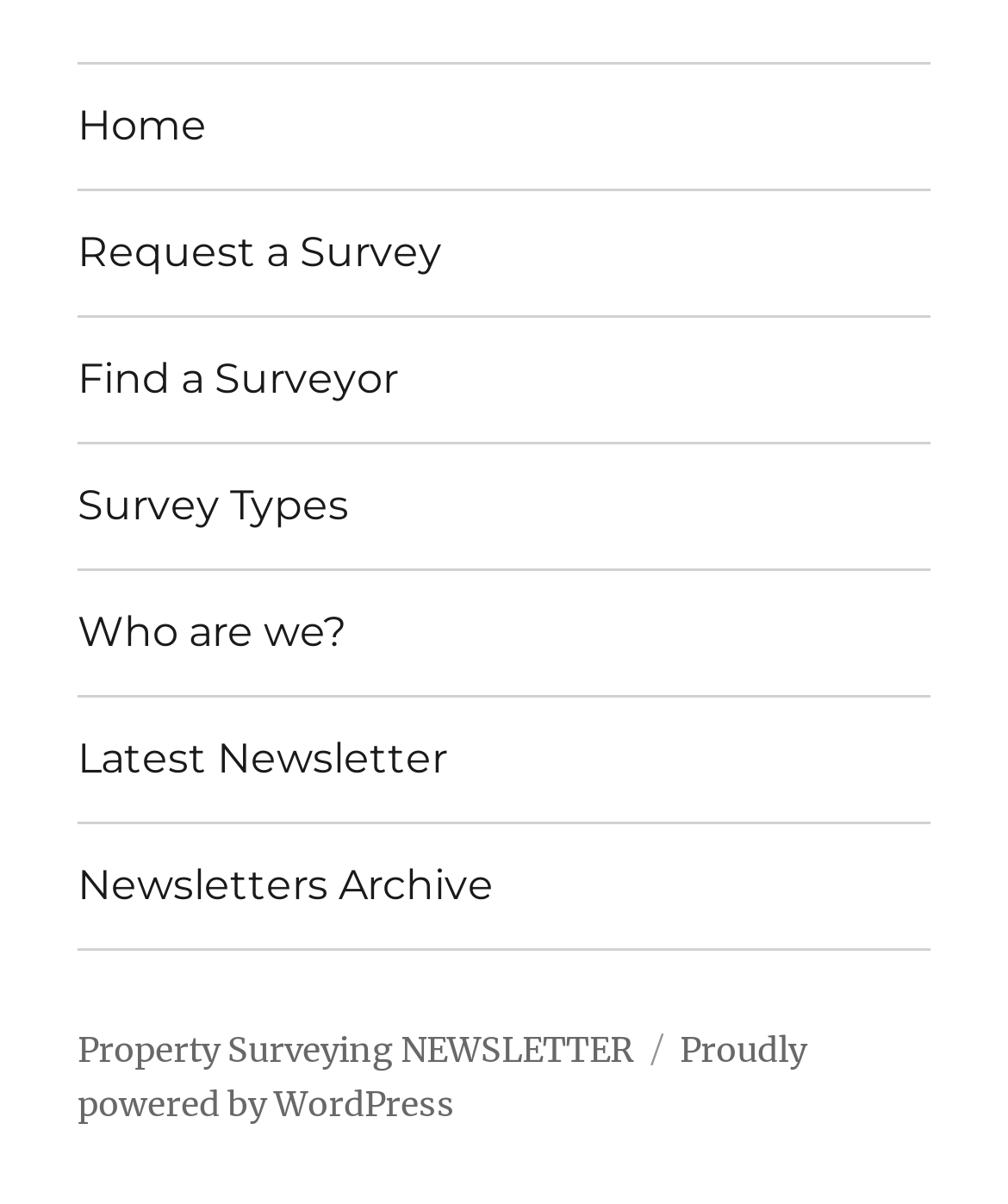How many links are above the footer?
Kindly give a detailed and elaborate answer to the question.

I looked at the webpage and found two links above the footer section, which are 'Property Surveying NEWSLETTER' and 'Proudly powered by WordPress'.